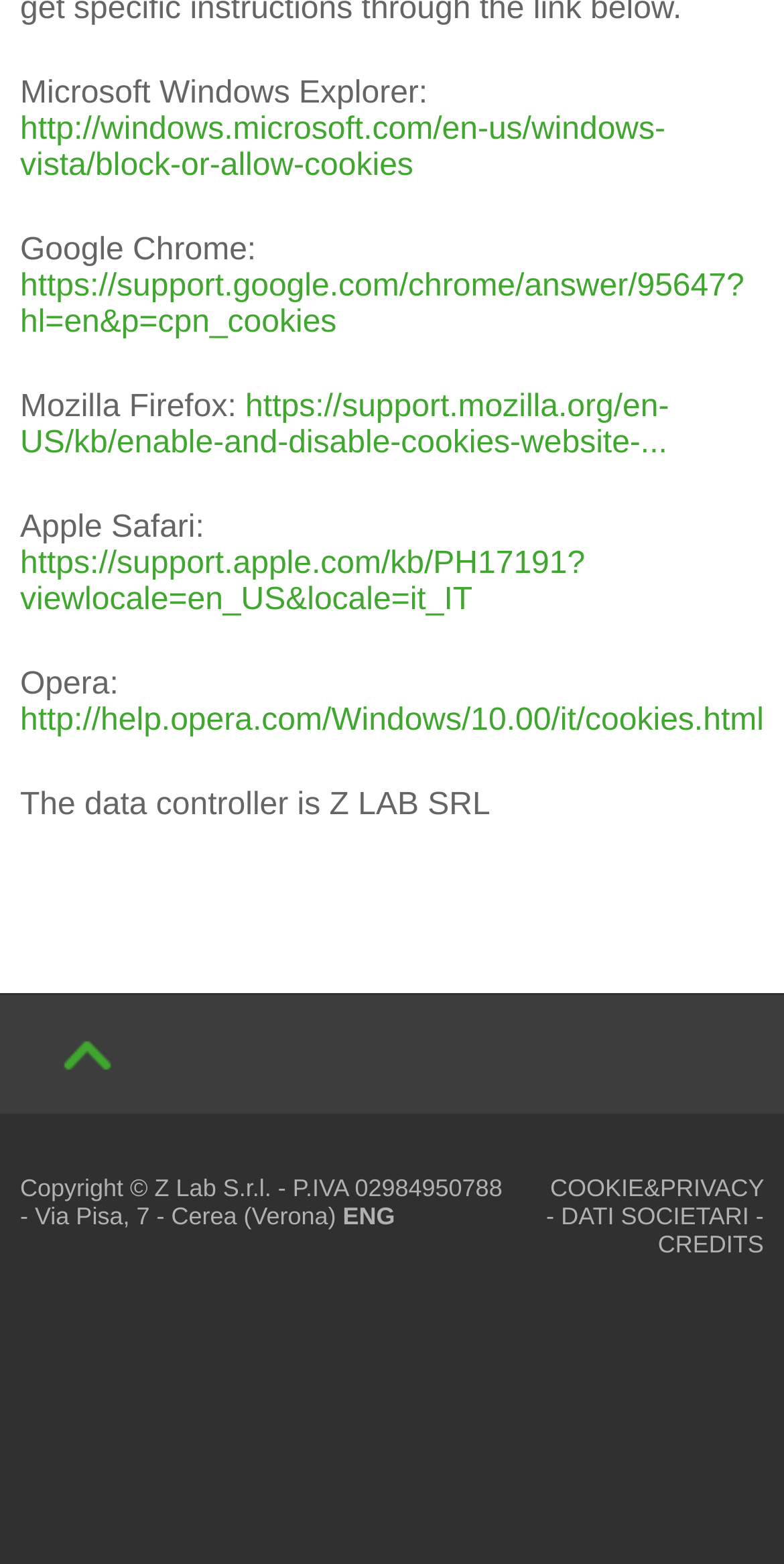Please respond to the question with a concise word or phrase:
What browser is mentioned first?

Microsoft Windows Explorer